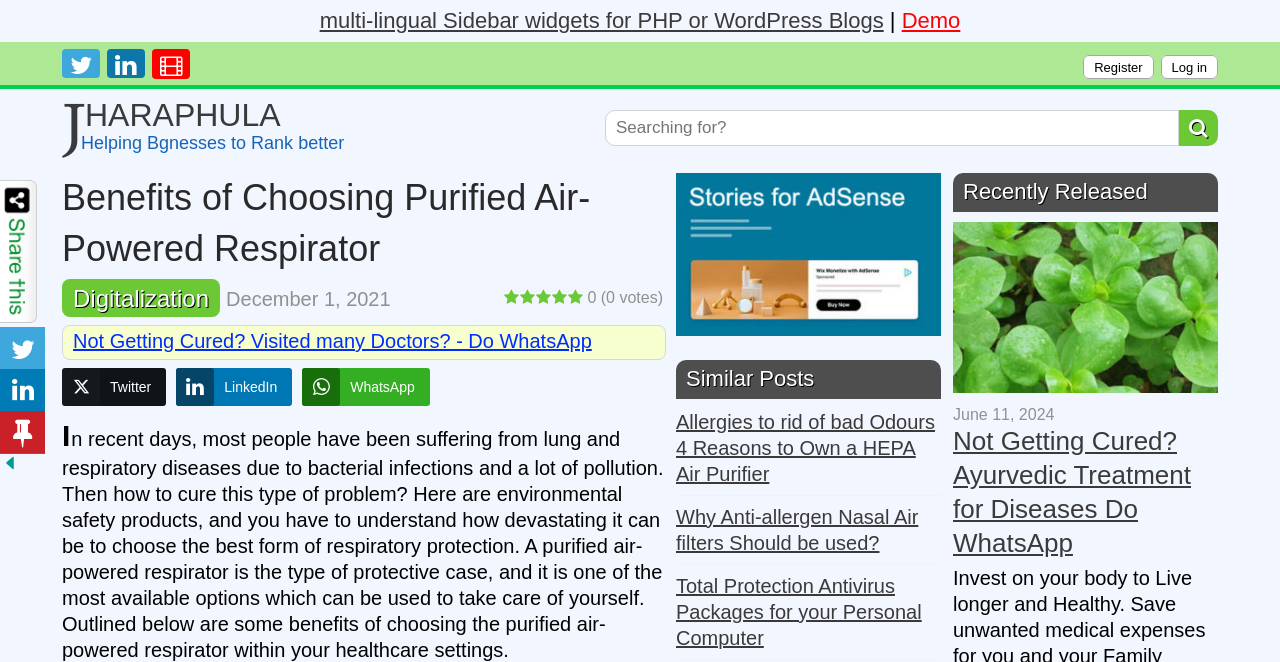Given the following UI element description: "name="s" placeholder="Searching for?"", find the bounding box coordinates in the webpage screenshot.

[0.473, 0.167, 0.921, 0.221]